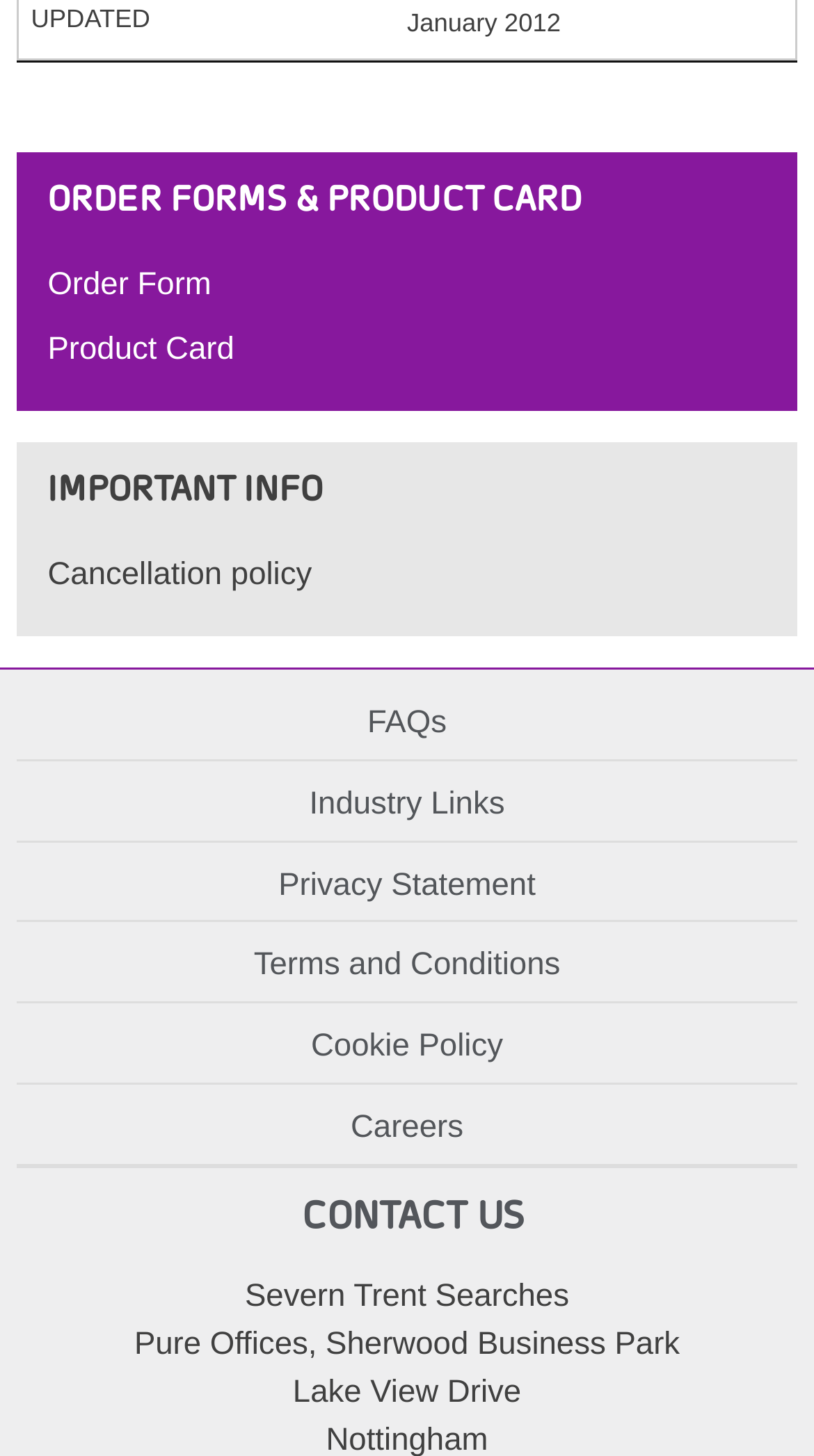From the element description: "Industry Links", extract the bounding box coordinates of the UI element. The coordinates should be expressed as four float numbers between 0 and 1, in the order [left, top, right, bottom].

[0.046, 0.537, 0.954, 0.57]